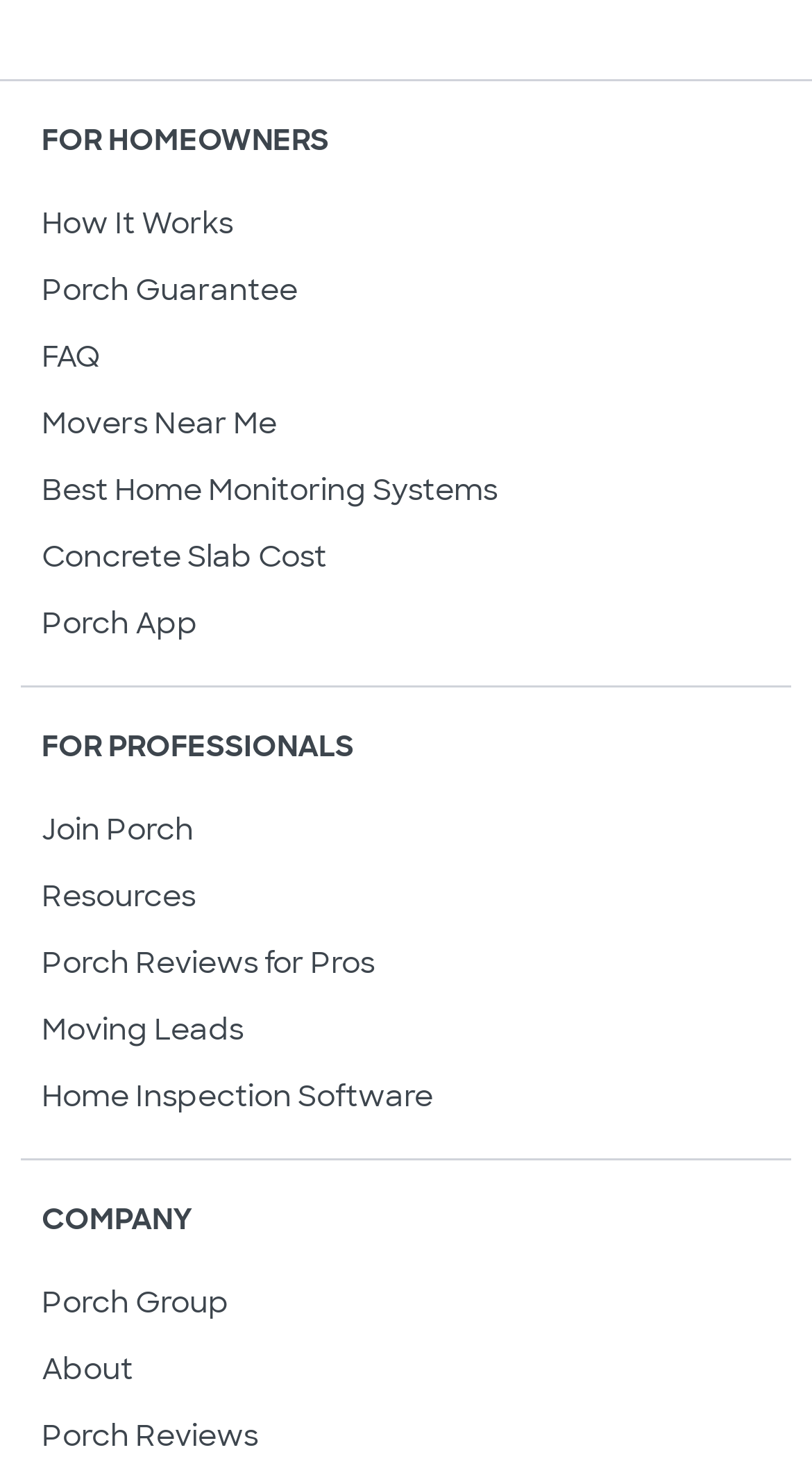What is the first link under the 'FOR PROFESSIONALS' category? Refer to the image and provide a one-word or short phrase answer.

Join Porch